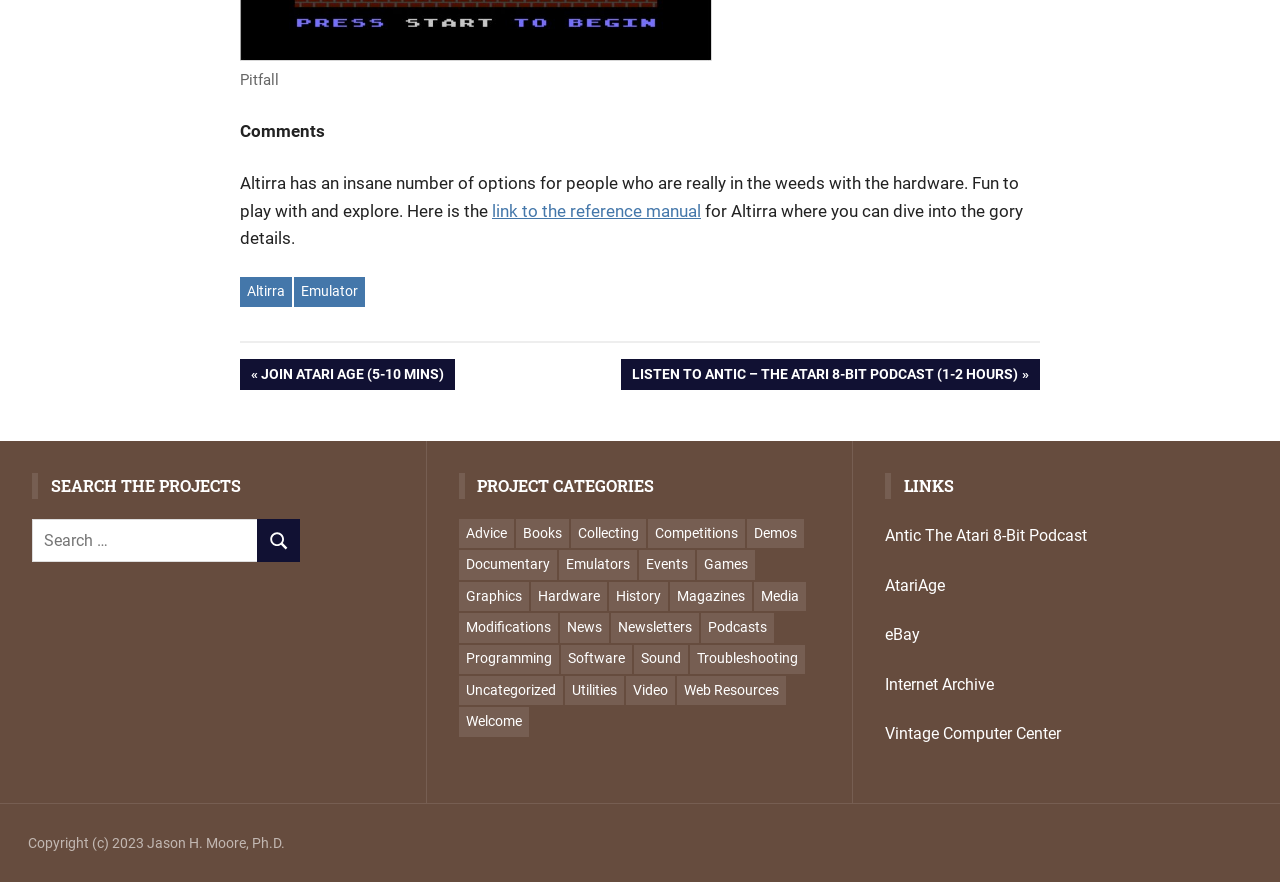Please indicate the bounding box coordinates of the element's region to be clicked to achieve the instruction: "Explore the category of Games". Provide the coordinates as four float numbers between 0 and 1, i.e., [left, top, right, bottom].

[0.544, 0.624, 0.59, 0.657]